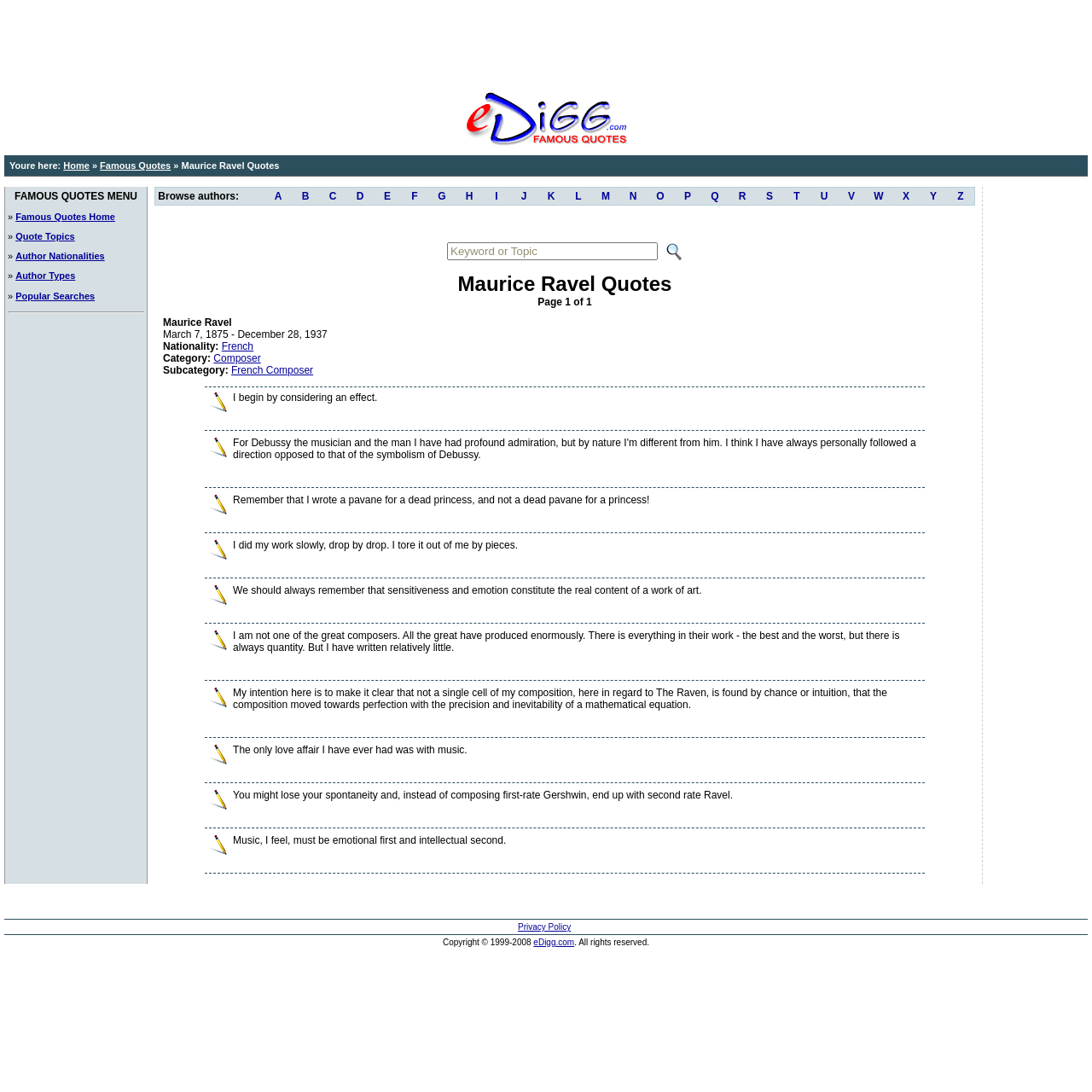Determine the bounding box coordinates for the element that should be clicked to follow this instruction: "Browse authors by clicking on 'A'". The coordinates should be given as four float numbers between 0 and 1, in the format [left, top, right, bottom].

[0.242, 0.172, 0.267, 0.188]